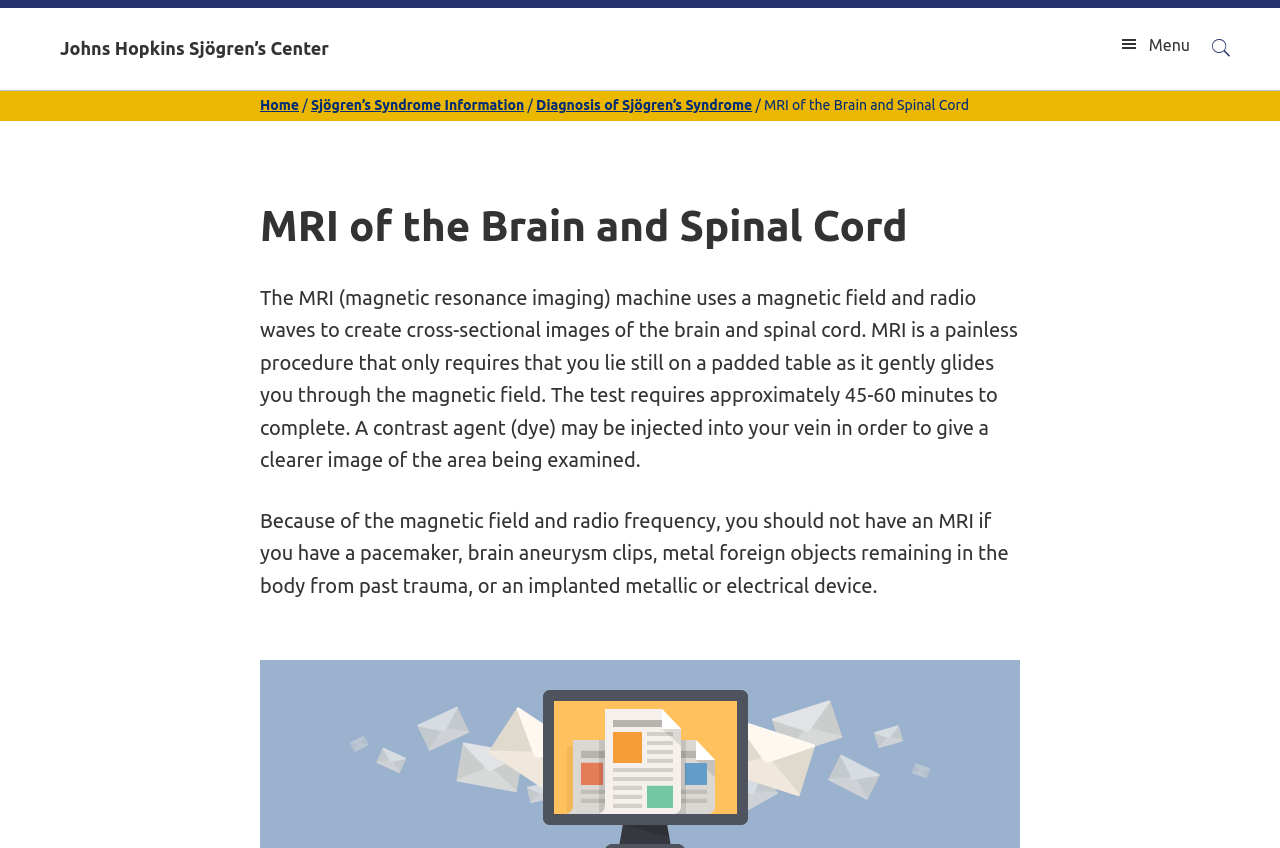Locate the primary headline on the webpage and provide its text.

MRI of the Brain and Spinal Cord